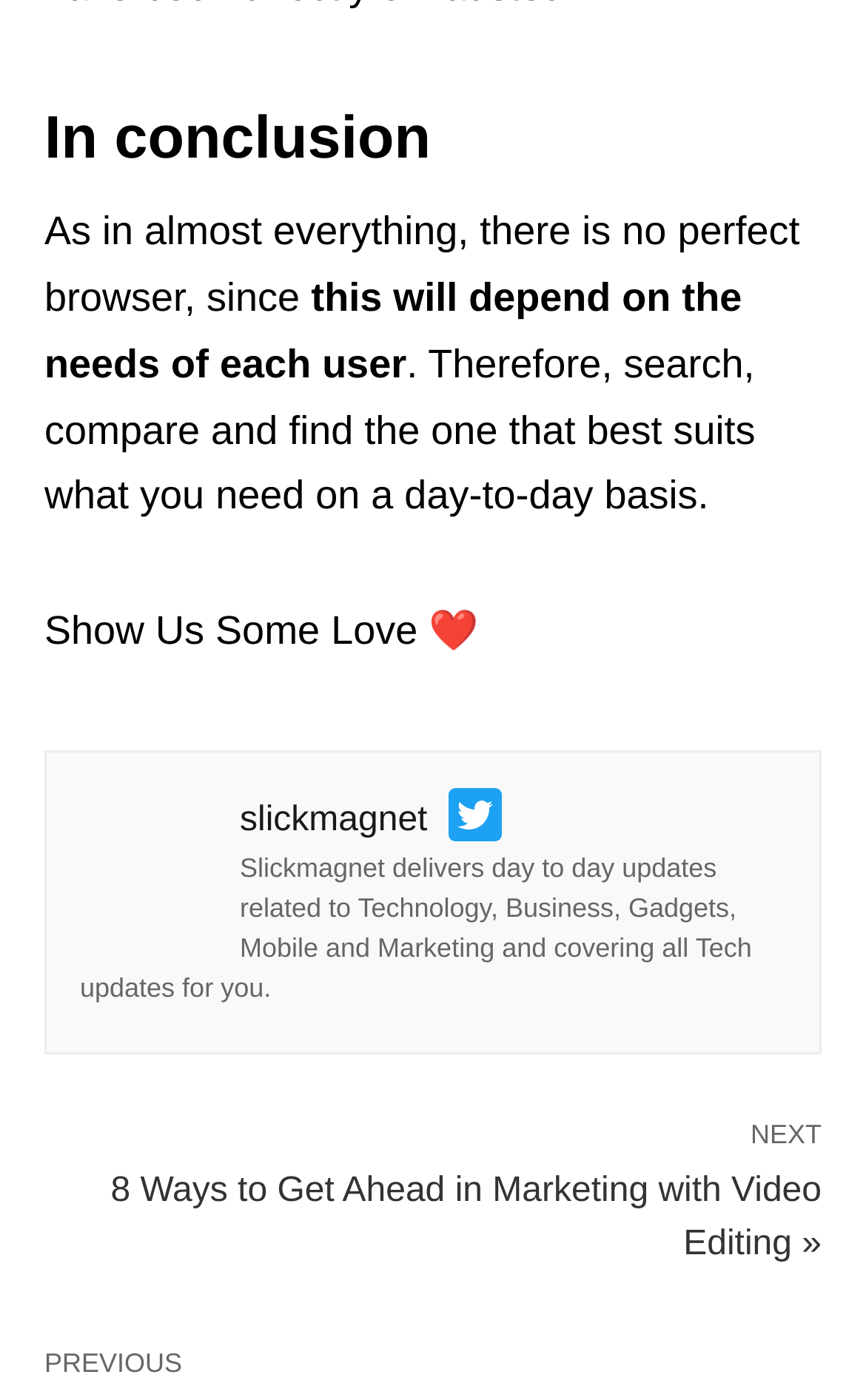Find the bounding box coordinates of the element you need to click on to perform this action: 'Navigate to home page'. The coordinates should be represented by four float values between 0 and 1, in the format [left, top, right, bottom].

None